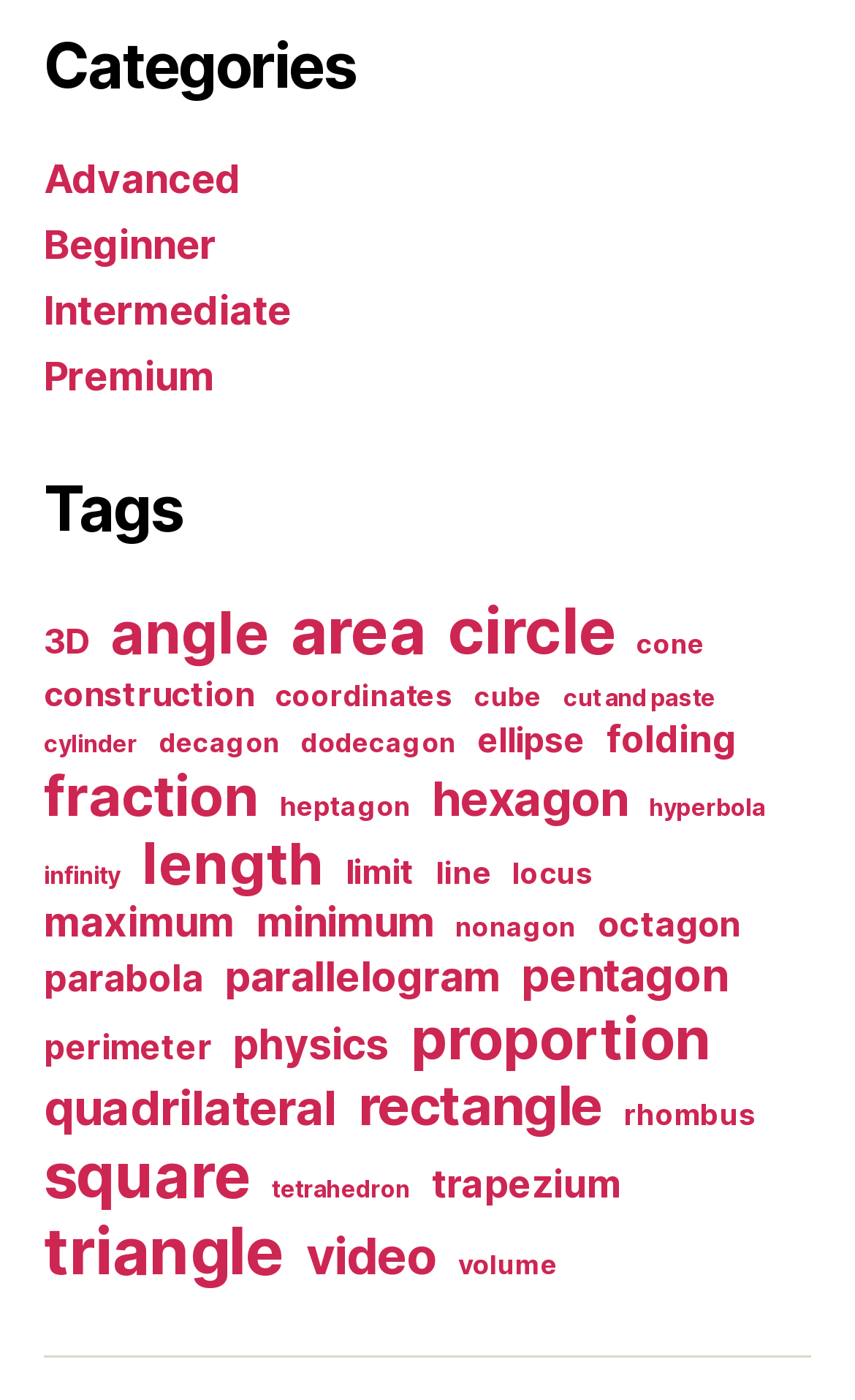Could you please study the image and provide a detailed answer to the question:
How many tags are listed on the webpage?

I counted the number of links in the navigation section with the heading 'Tags' and found 30 links, each representing a tag. Therefore, there are 30 tags listed on the webpage.